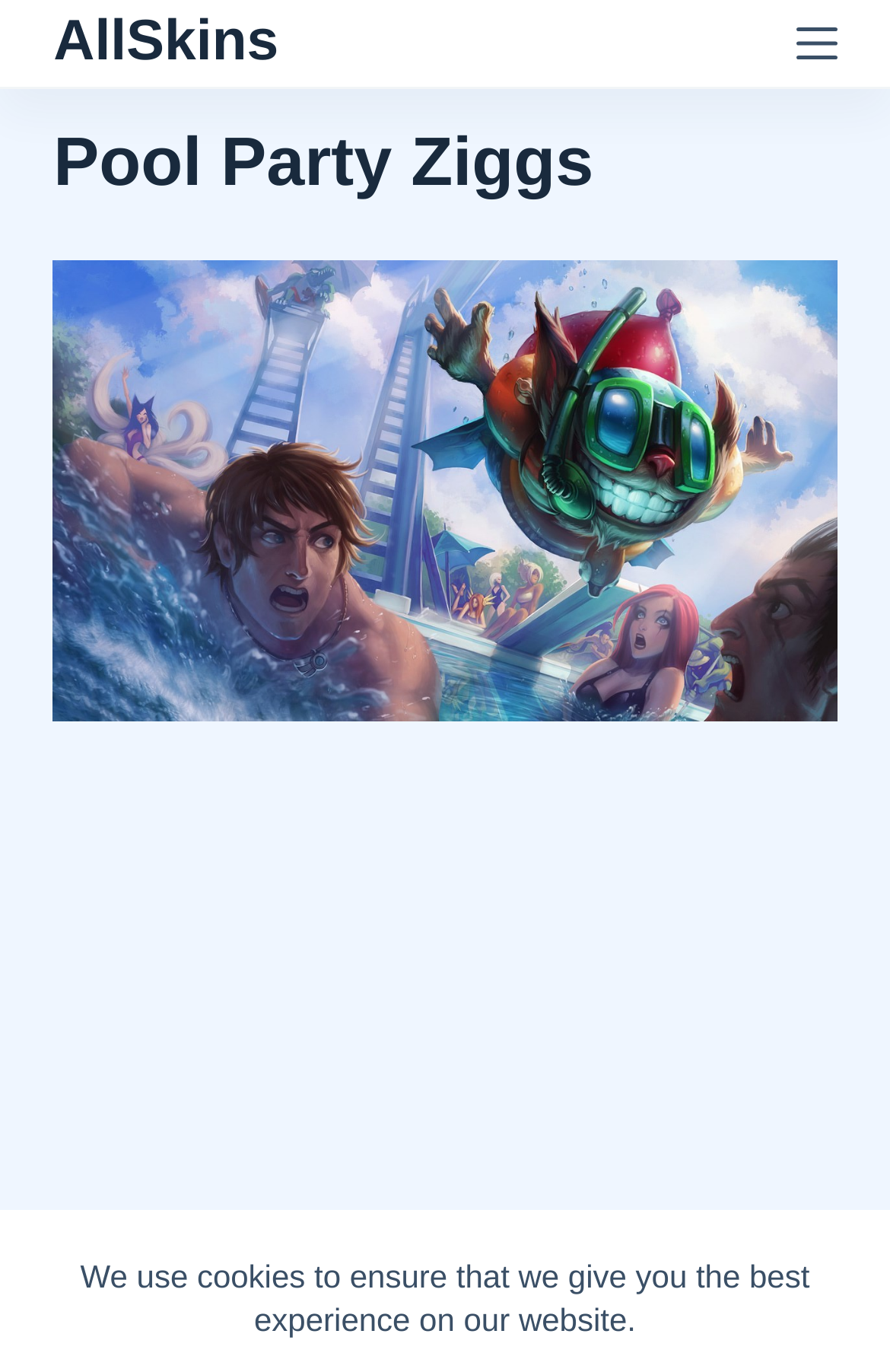Based on the element description Skip to content, identify the bounding box of the UI element in the given webpage screenshot. The coordinates should be in the format (top-left x, top-left y, bottom-right x, bottom-right y) and must be between 0 and 1.

[0.0, 0.0, 0.103, 0.033]